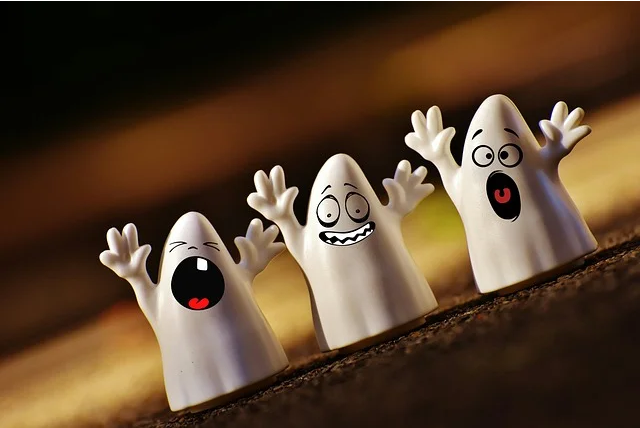Give a detailed account of the contents of the image.

The image features three whimsical ghost figures, each with a distinct expression that adds a playful vibe. The leftmost ghost has a wide-open mouth, conveying a shocked or scared expression. The middle ghost sports a broad, cheeky grin, suggesting a lighthearted and humorous tone. The rightmost ghost appears to be in a surprised state, with wide eyes and an open mouth forming an "O," portraying a mix of surprise and excitement. These charming ghost characters perfectly embody a fun approach to the theme of Halloween humor, fitting well into a discussion on choosing a funny WiFi name. This light-hearted ambiance encourages creativity and imagination in naming conventions, aligning with the playful suggestions highlighted in the surrounding text on the webpage.